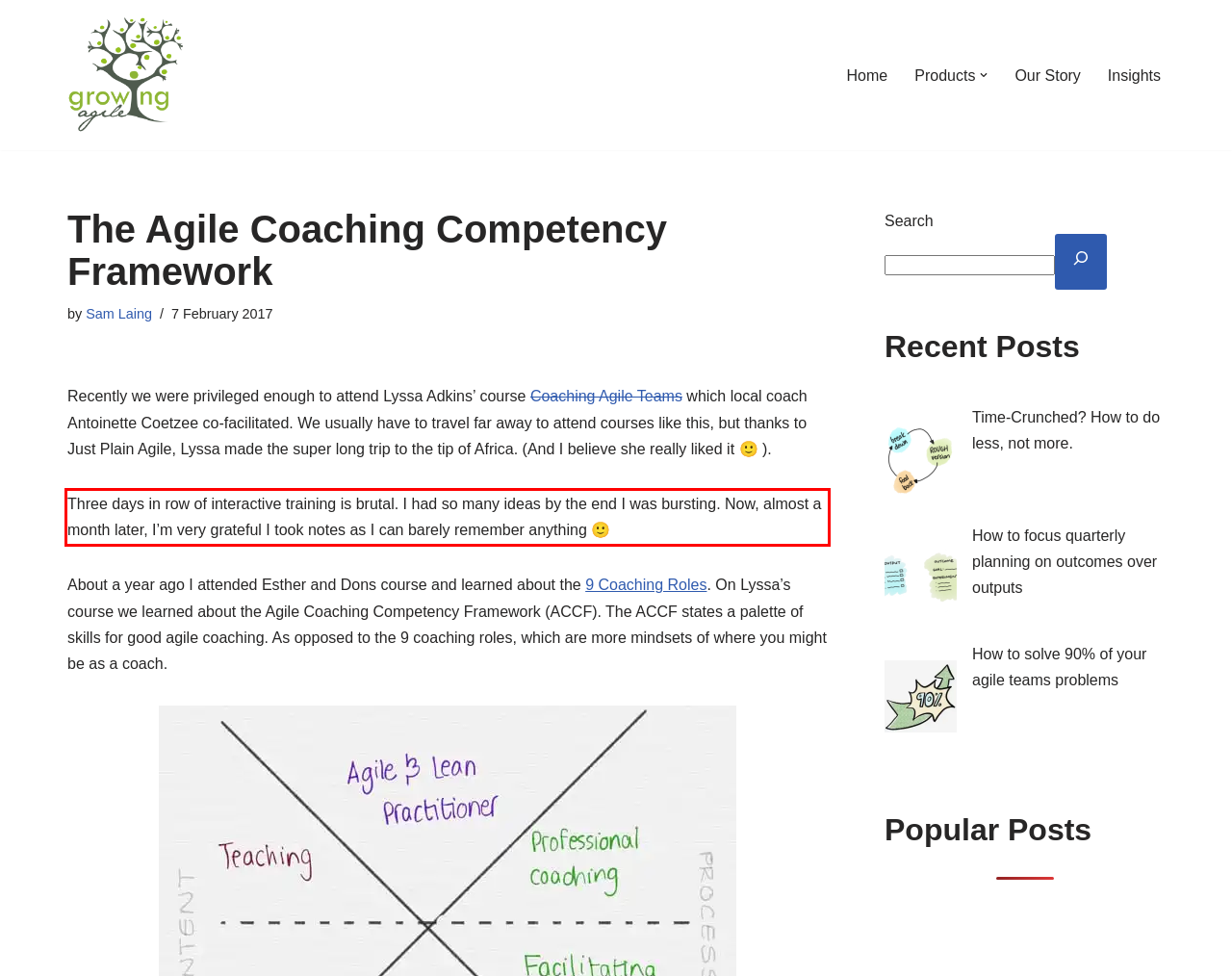Please extract the text content within the red bounding box on the webpage screenshot using OCR.

Three days in row of interactive training is brutal. I had so many ideas by the end I was bursting. Now, almost a month later, I’m very grateful I took notes as I can barely remember anything 🙂